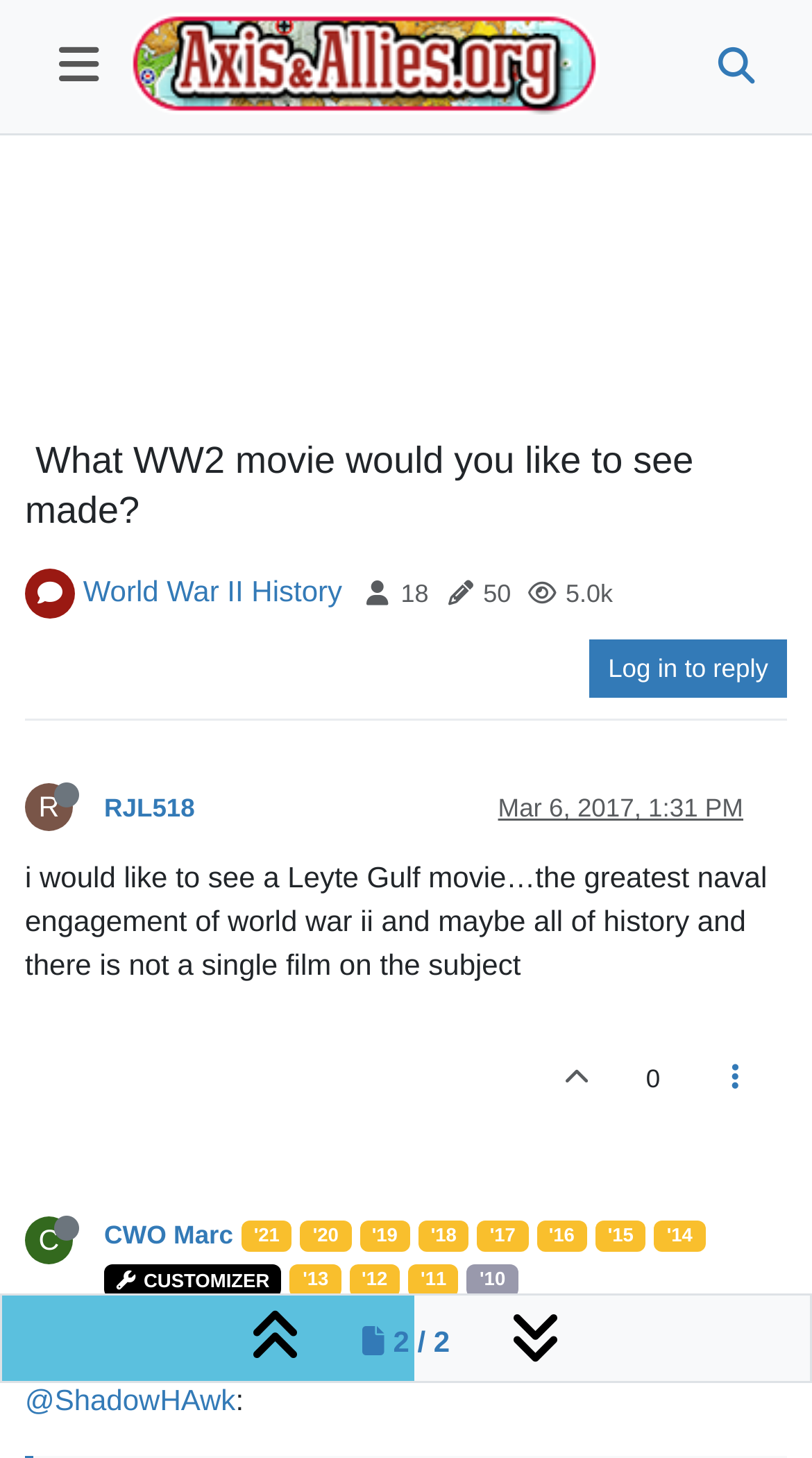Identify the bounding box coordinates for the UI element mentioned here: "'21". Provide the coordinates as four float values between 0 and 1, i.e., [left, top, right, bottom].

[0.297, 0.837, 0.36, 0.859]